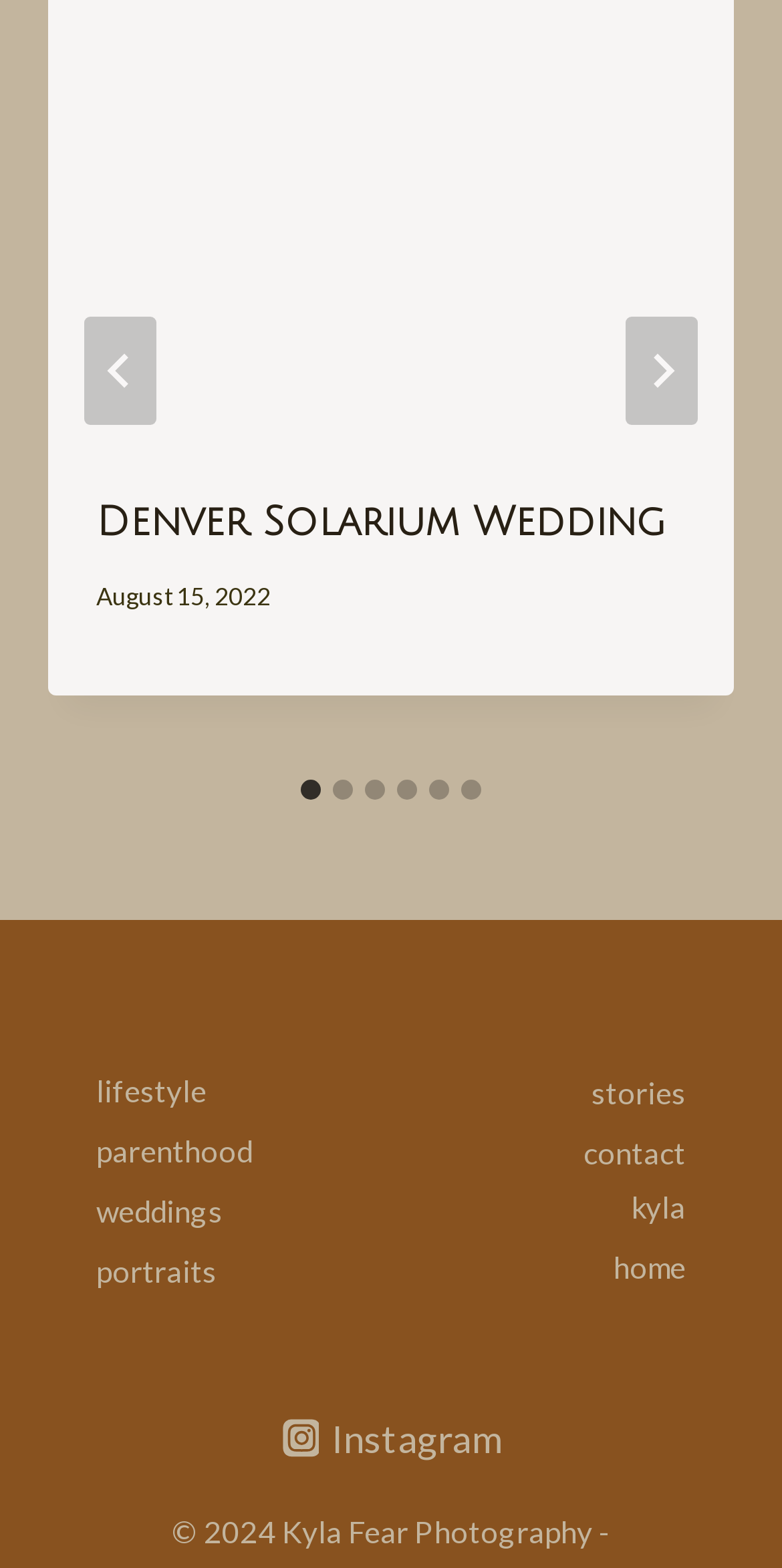What is the name of the wedding venue?
Answer the question with a single word or phrase, referring to the image.

Denver Solarium